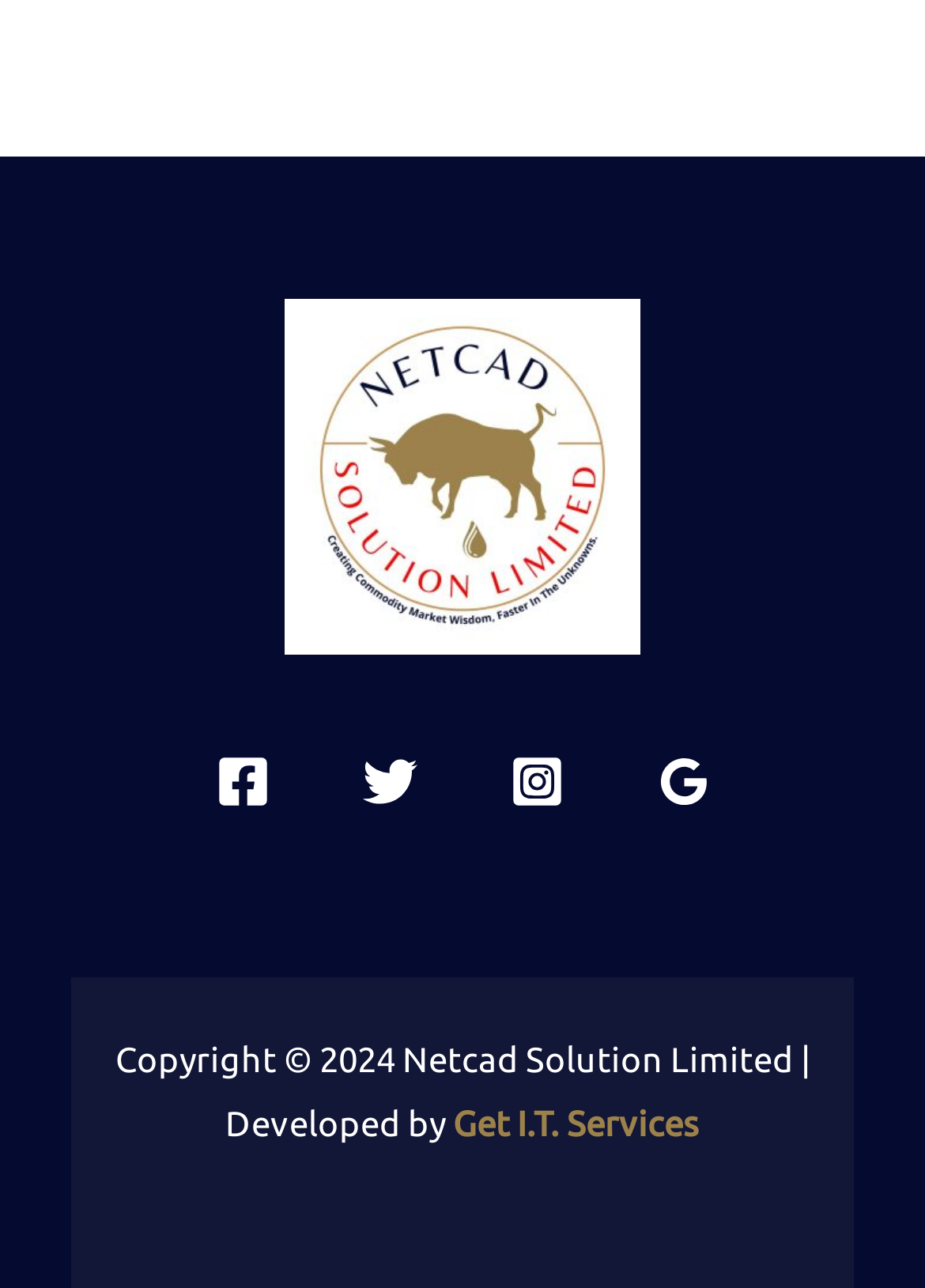Please examine the image and provide a detailed answer to the question: How many social media icons are there?

I can see a list of social media platforms at the bottom of the webpage, which includes Facebook, Twitter, Instagram, and Google Reviews, each with its corresponding icon, making a total of 4 social media icons.